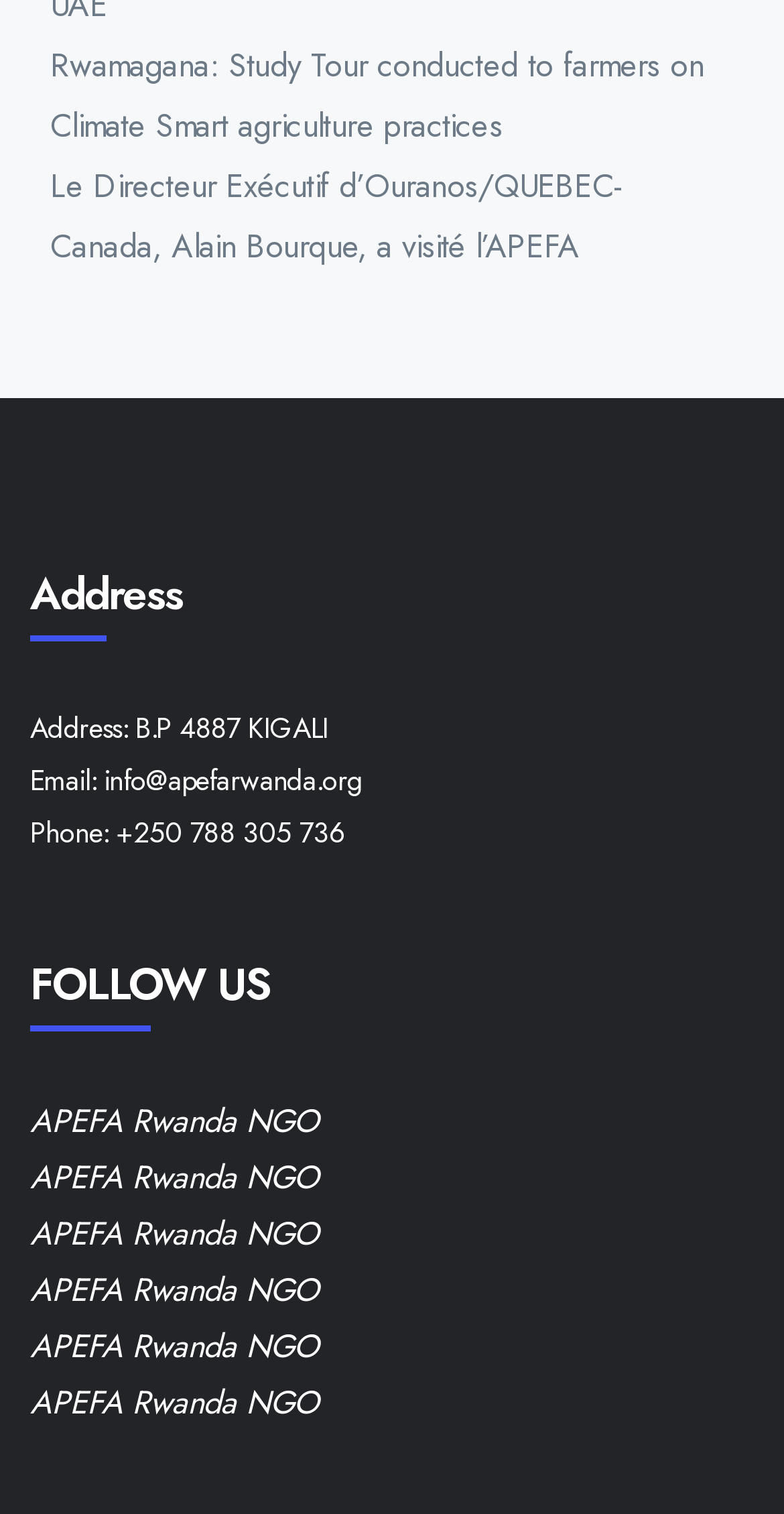Locate the bounding box coordinates of the element to click to perform the following action: 'Visit APEFA Rwanda NGO on Facebook'. The coordinates should be given as four float values between 0 and 1, in the form of [left, top, right, bottom].

[0.038, 0.726, 0.407, 0.756]